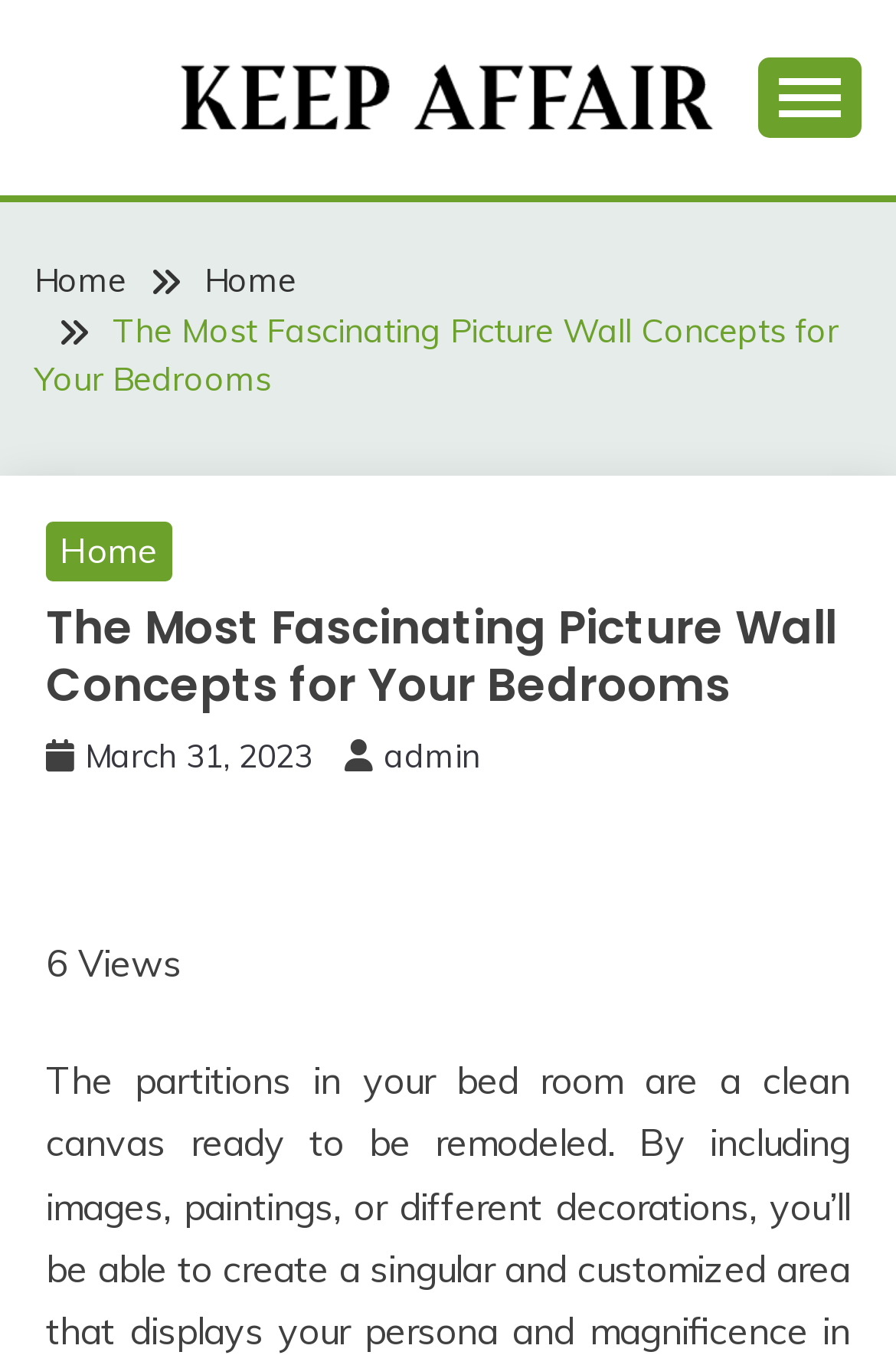What is the primary heading on this webpage?

The Most Fascinating Picture Wall Concepts for Your Bedrooms